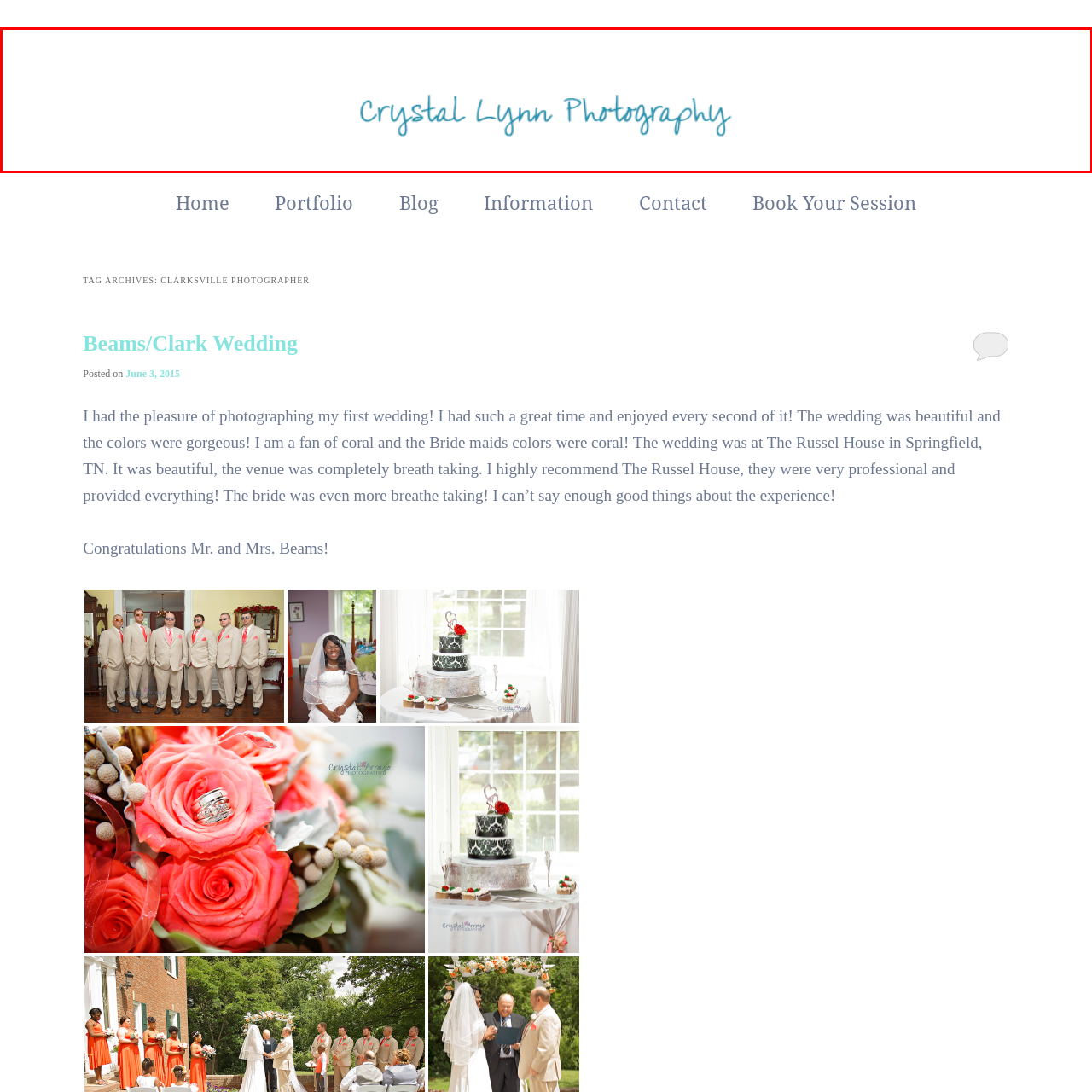Where does Crystal Lynn Photography offer its services?
Look at the area highlighted by the red bounding box and answer the question in detail, drawing from the specifics shown in the image.

According to the caption, the photographer's dedication is to capturing beautiful moments in and around Clarksville, TN, where they offer their services for various events, including weddings and portraits.